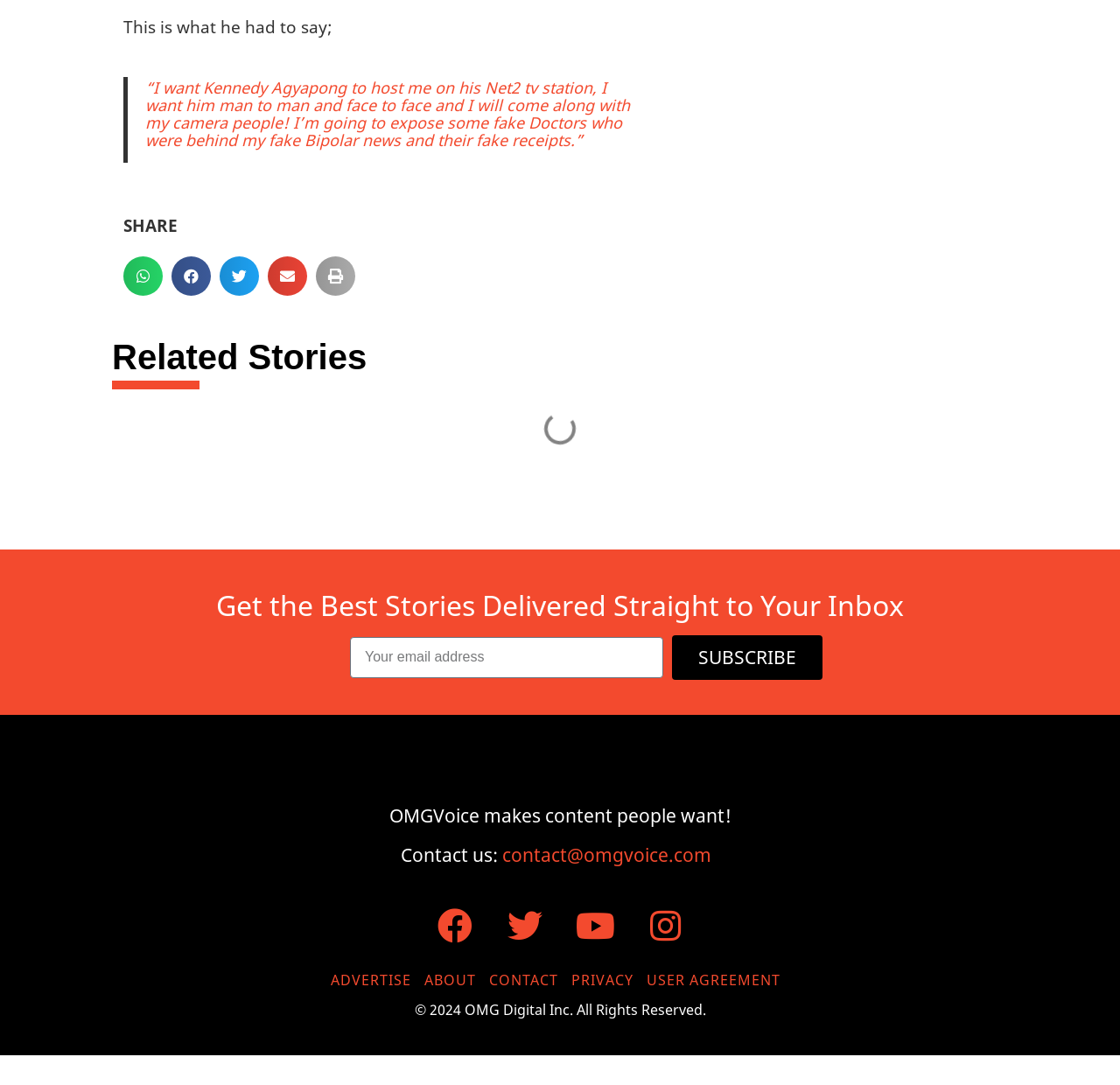For the element described, predict the bounding box coordinates as (top-left x, top-left y, bottom-right x, bottom-right y). All values should be between 0 and 1. Element description: ADVERTISE

[0.295, 0.894, 0.375, 0.912]